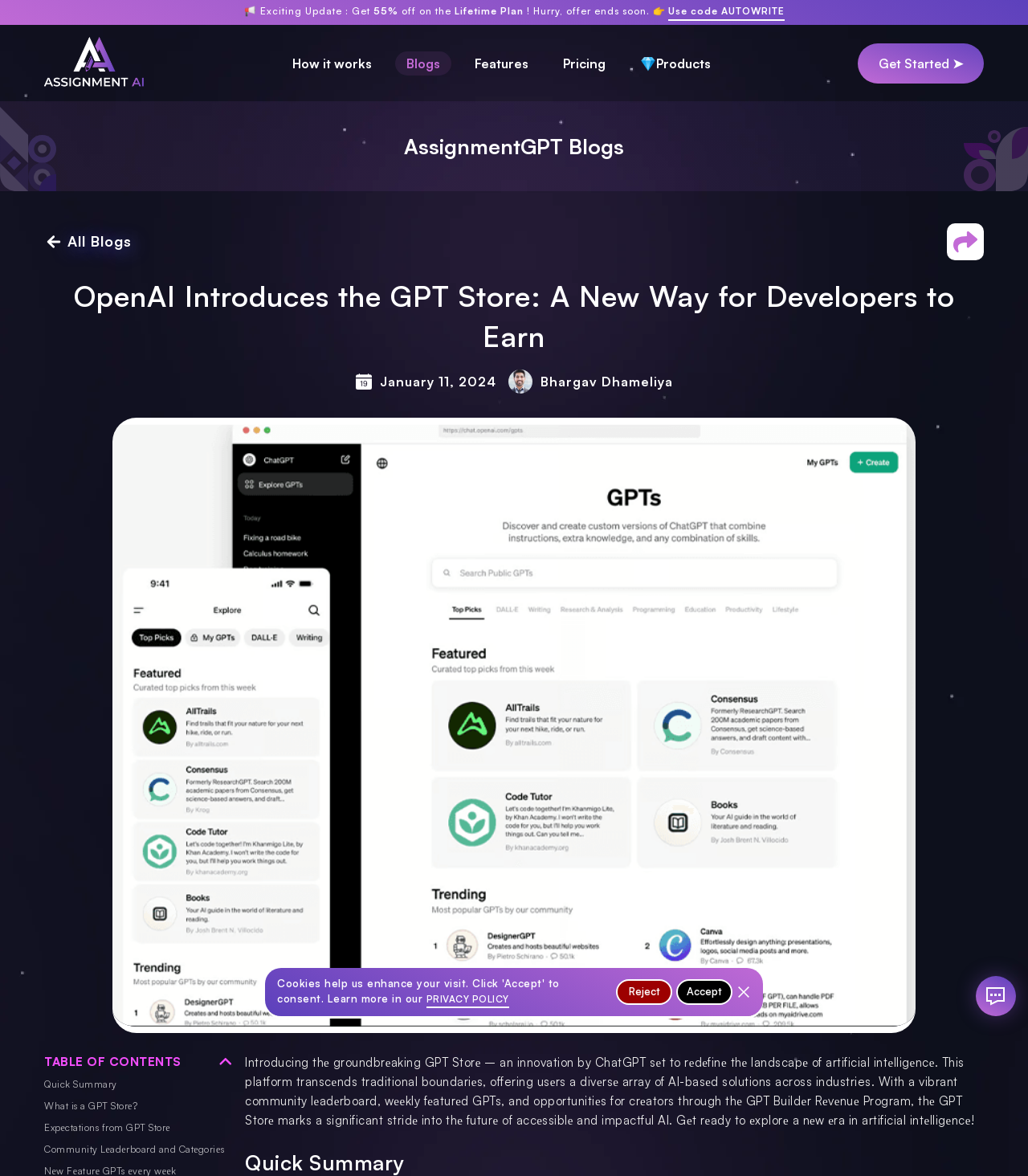Determine the bounding box coordinates of the UI element described by: "Use code AUTOWRITE".

[0.65, 0.003, 0.763, 0.018]